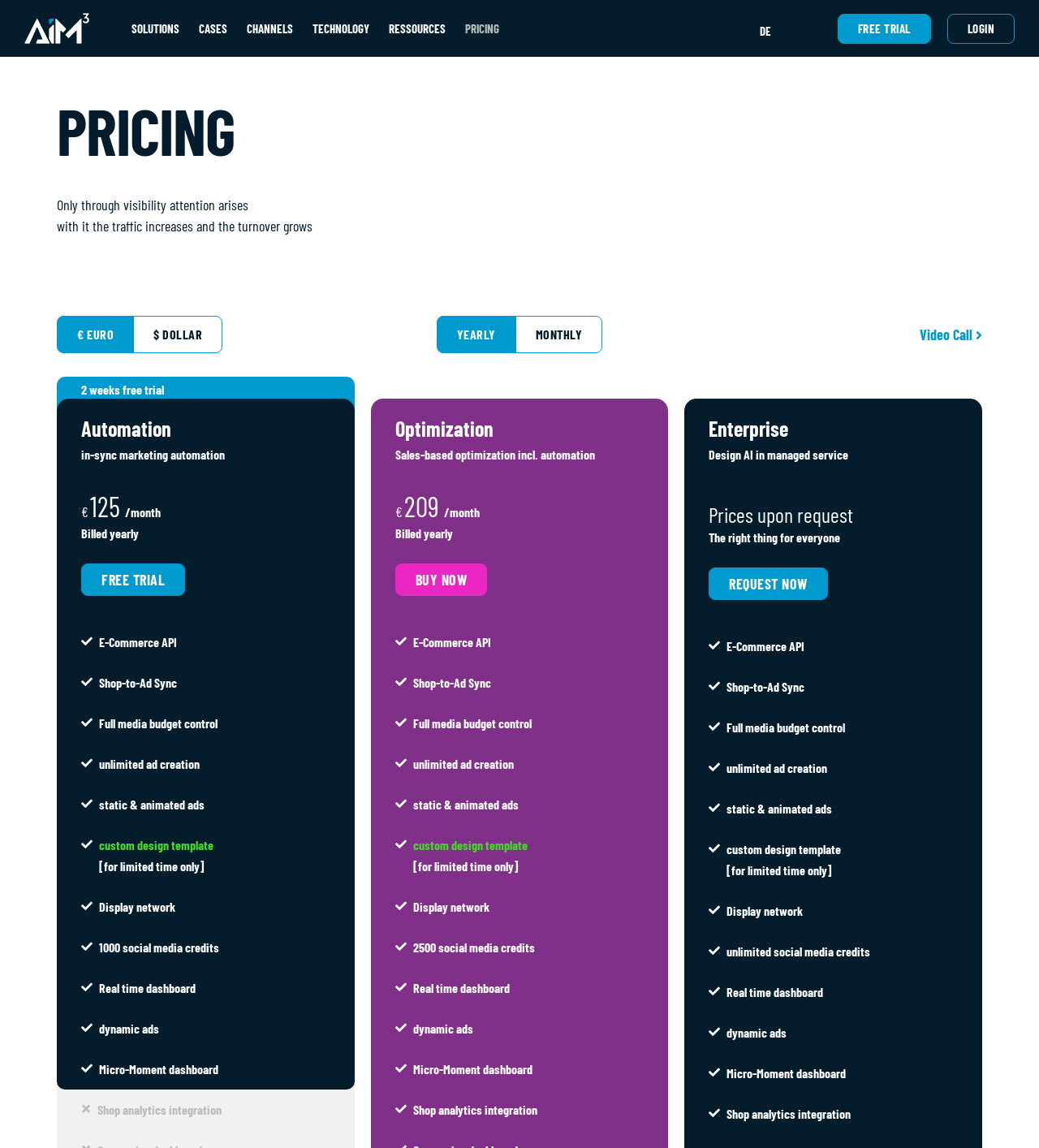What is the purpose of the 'Shop-to-Ad Sync' feature?
Using the image as a reference, answer the question with a short word or phrase.

Not specified